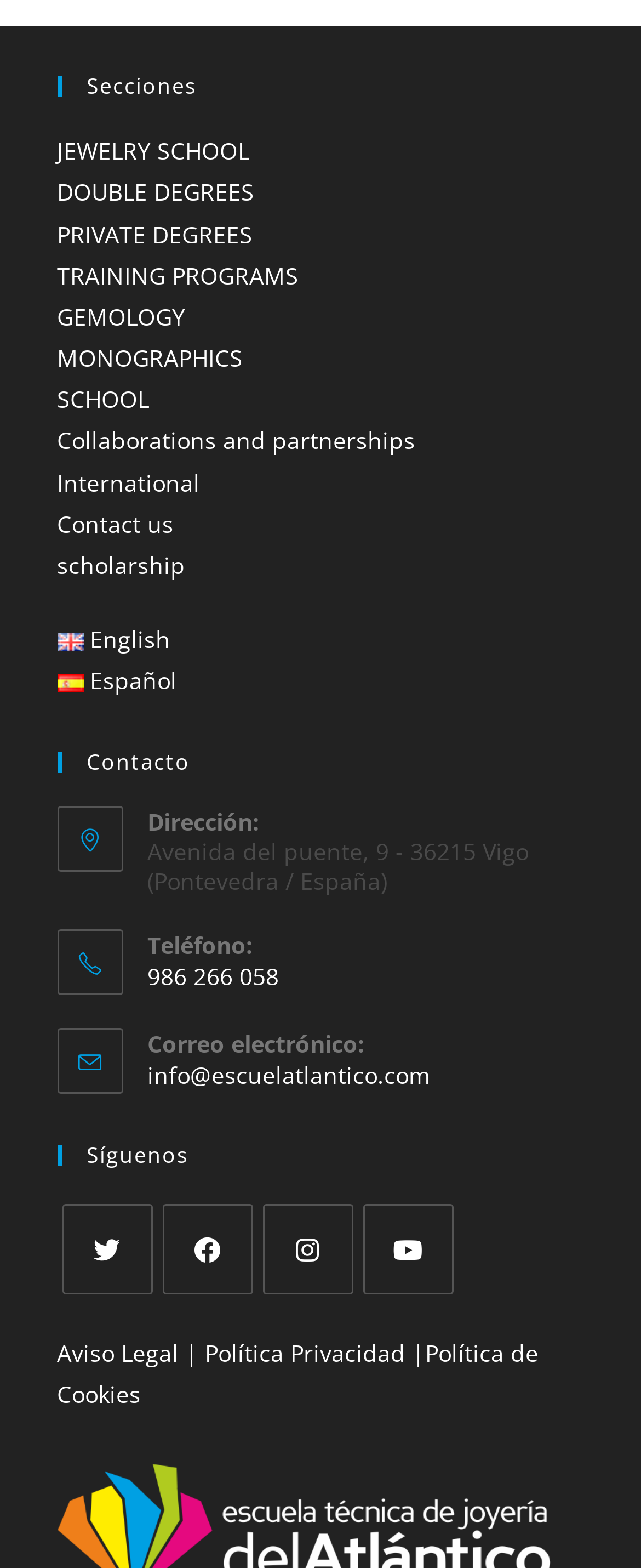What is the name of the school?
Based on the visual details in the image, please answer the question thoroughly.

The name of the school can be inferred from the contact information section, where the address 'Avenida del puente, 9 - 36215 Vigo (Pontevedra / España)' is mentioned, and the email address 'info@escuelatlantico.com' is provided.